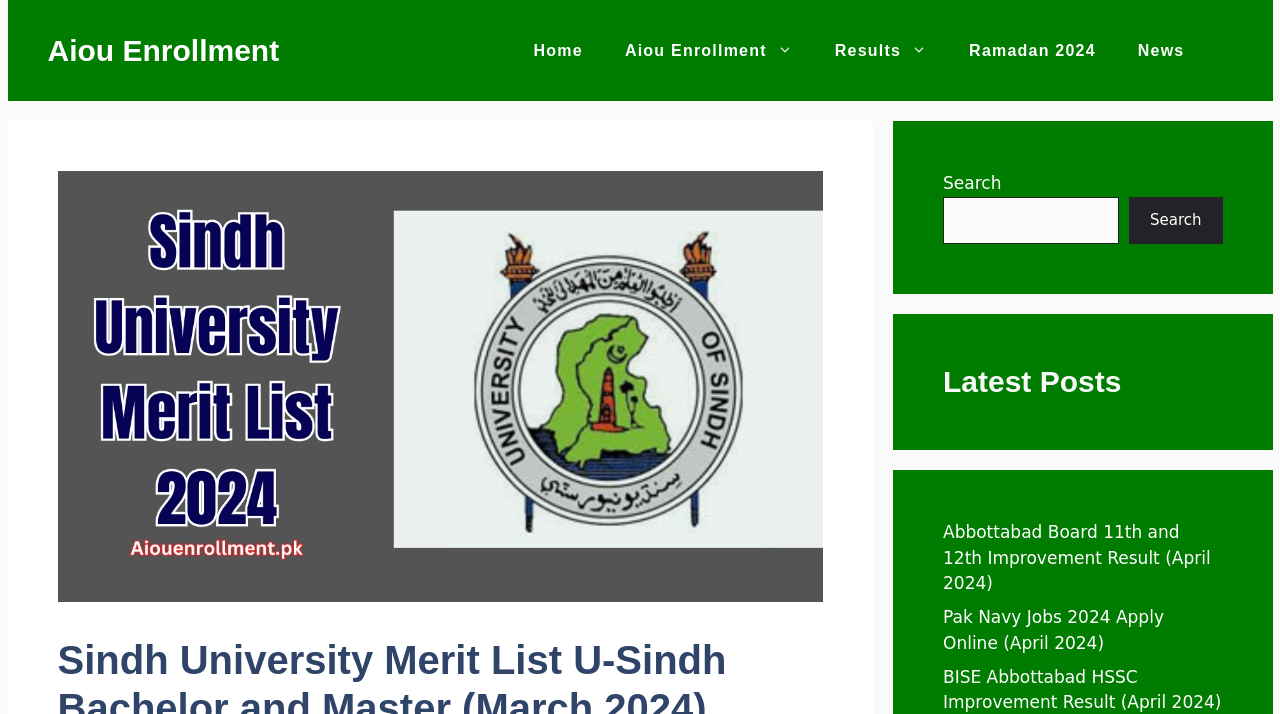Please find the bounding box coordinates of the section that needs to be clicked to achieve this instruction: "Go to Home page".

[0.4, 0.028, 0.472, 0.113]